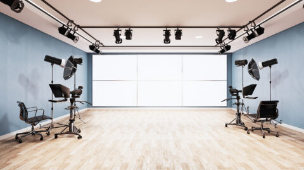By analyzing the image, answer the following question with a detailed response: What is the color of the walls?

The caption describes the walls as having a soft blue color, which adds a contemporary feel to the studio, making it suitable for various types of video productions.